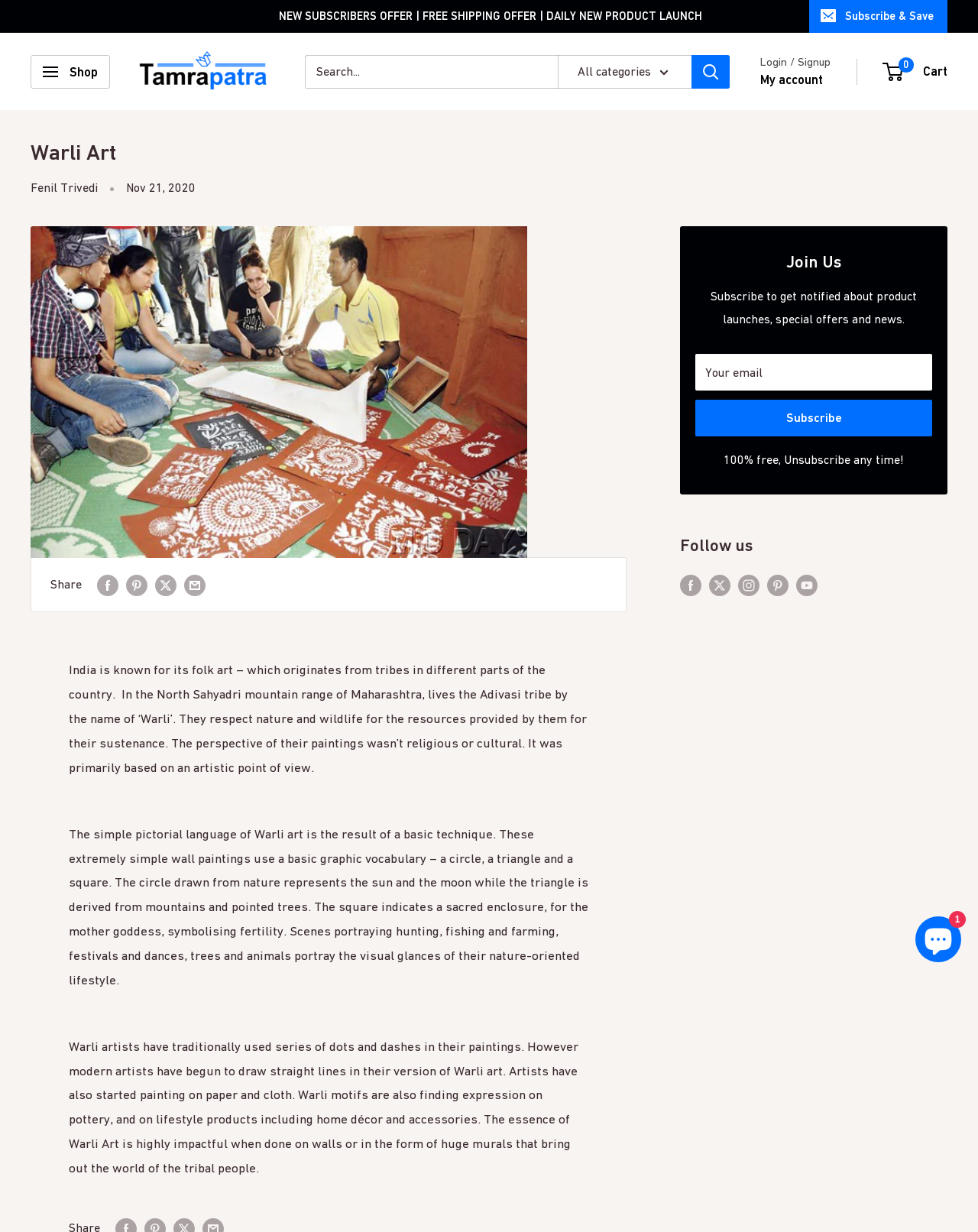What is the primary subject of the Warli art?
Give a one-word or short phrase answer based on the image.

Nature